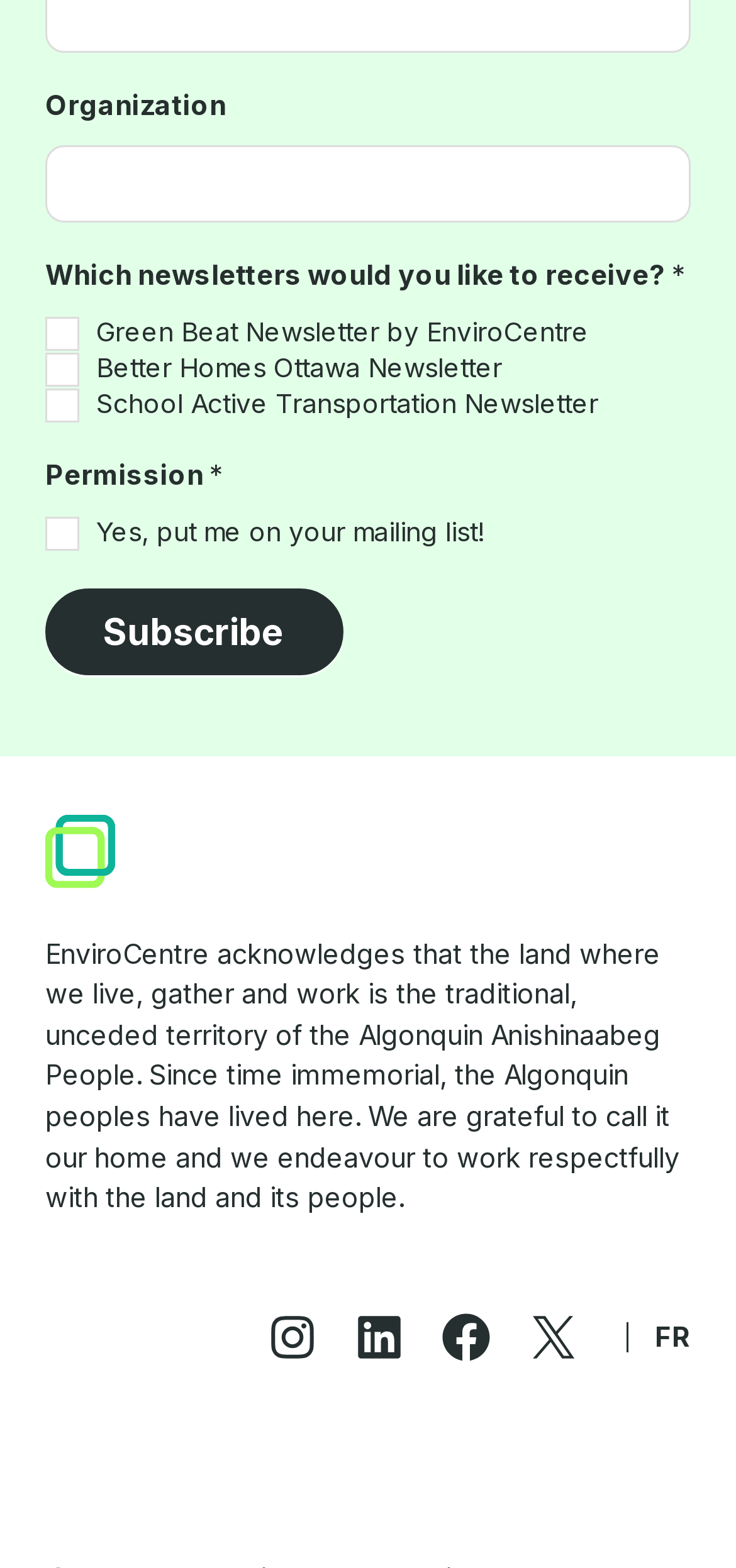Identify the bounding box coordinates of the area that should be clicked in order to complete the given instruction: "Select Green Beat Newsletter by EnviroCentre". The bounding box coordinates should be four float numbers between 0 and 1, i.e., [left, top, right, bottom].

[0.062, 0.202, 0.108, 0.223]